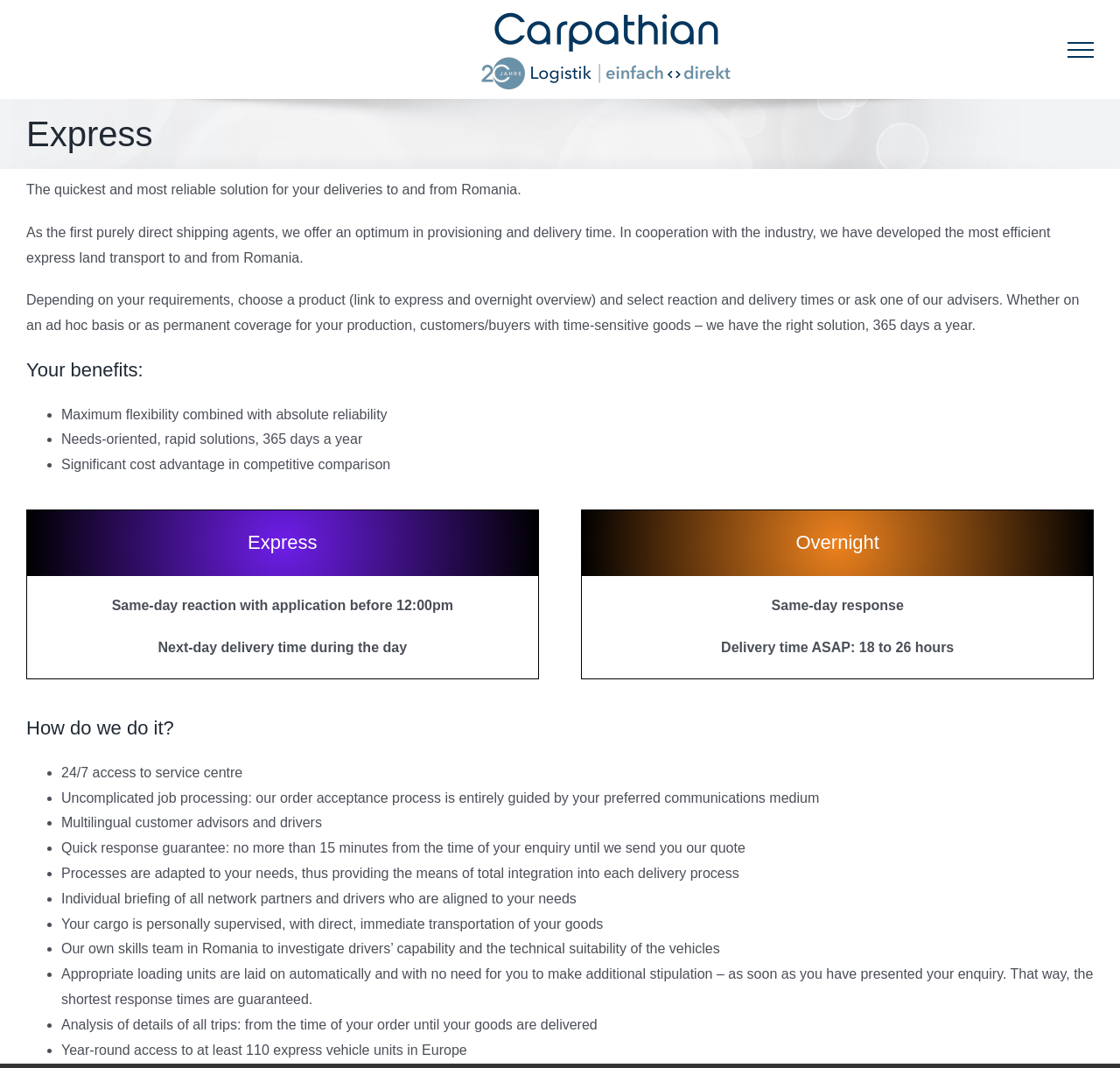How many express vehicle units are available in Europe?
Refer to the image and offer an in-depth and detailed answer to the question.

The webpage mentions that the company has 'Year-round access to at least 110 express vehicle units in Europe'. This suggests that the company has a large fleet of vehicles available to meet customer demands.